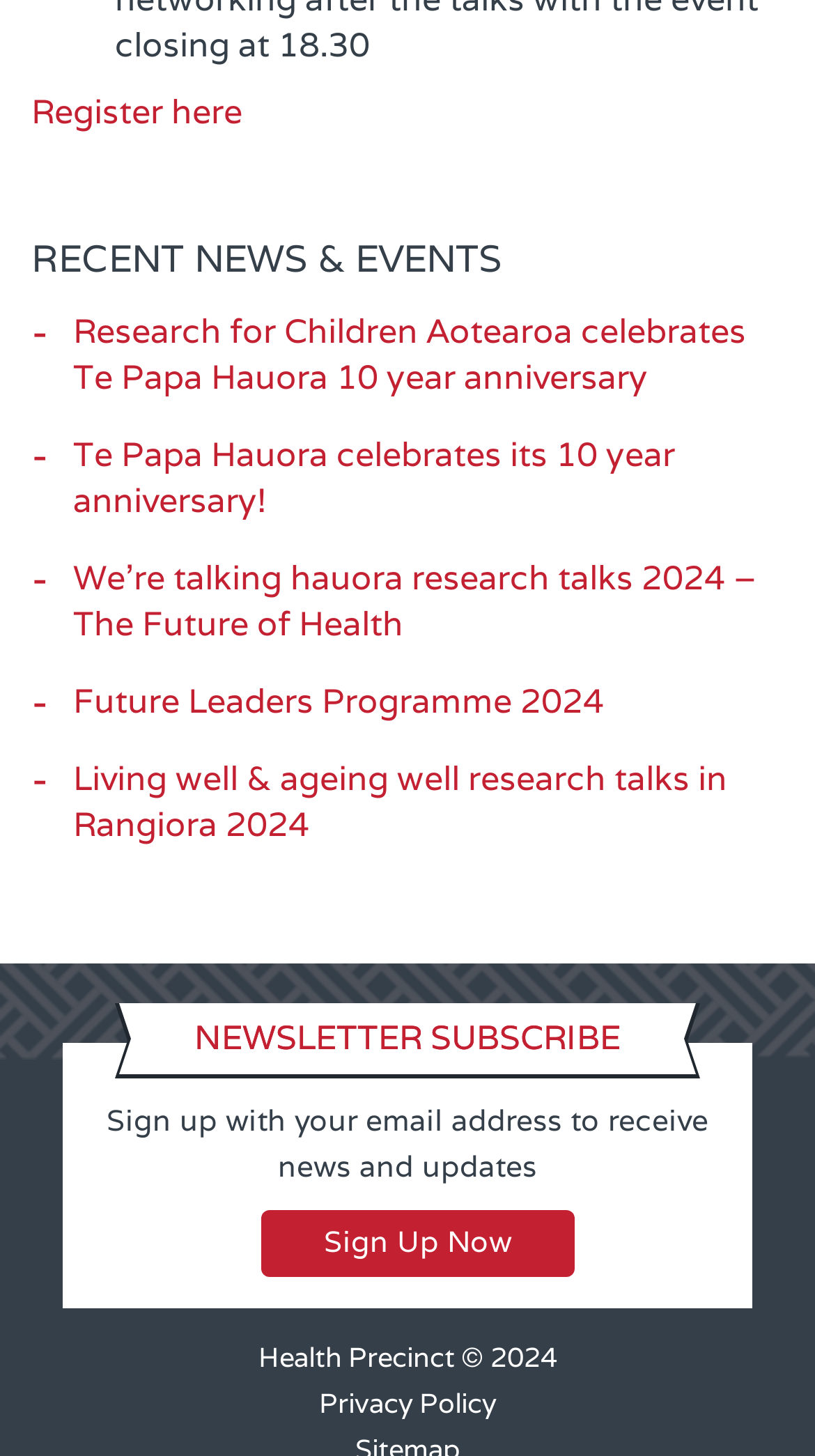Respond to the question with just a single word or phrase: 
What is the purpose of the 'Sign Up Now' button?

To subscribe to the newsletter